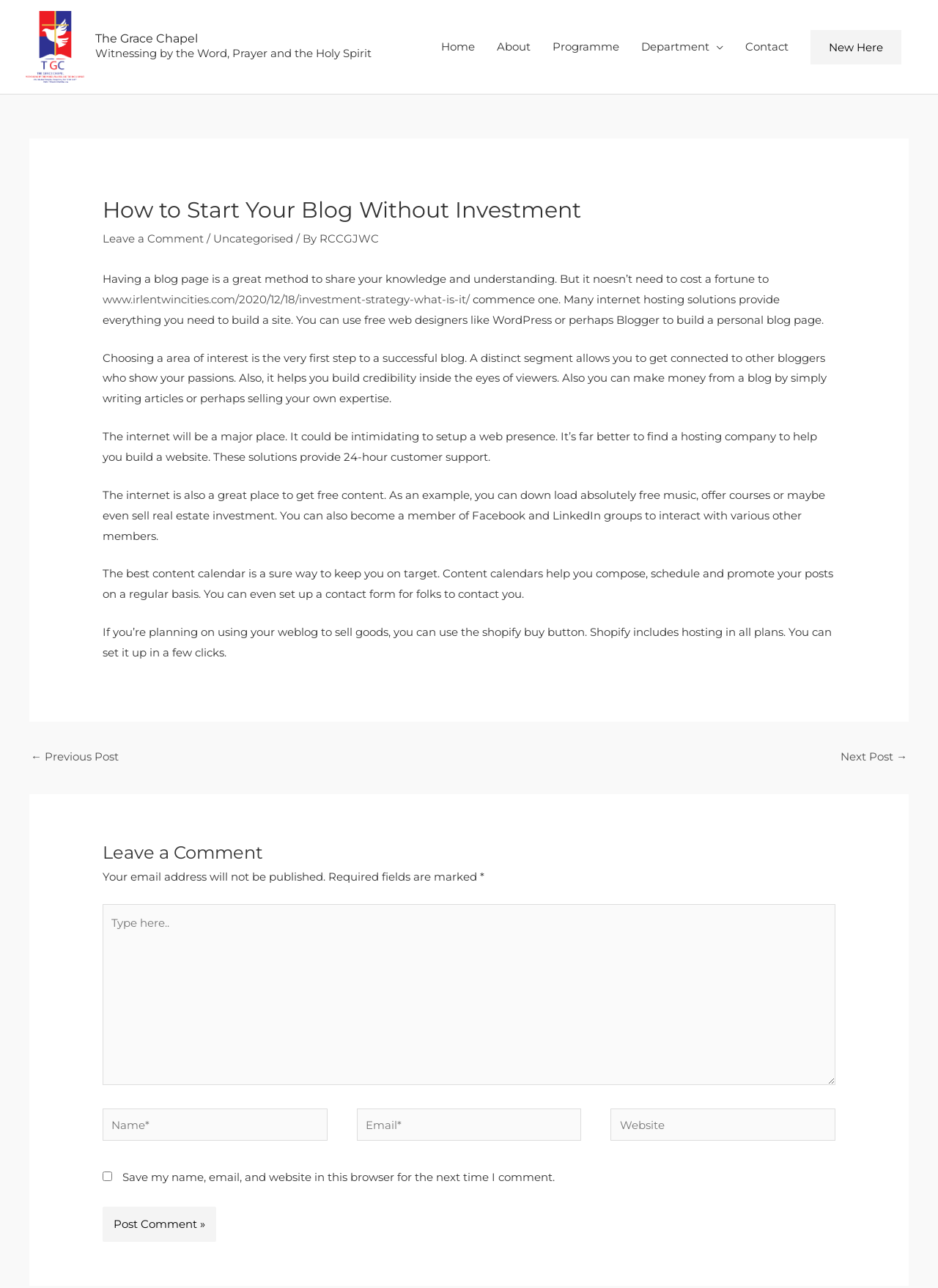What is the purpose of a content calendar?
Using the information from the image, provide a comprehensive answer to the question.

The blog post mentions that a content calendar is a sure way to keep you on target. It helps you compose, schedule, and promote your posts on a regular basis.